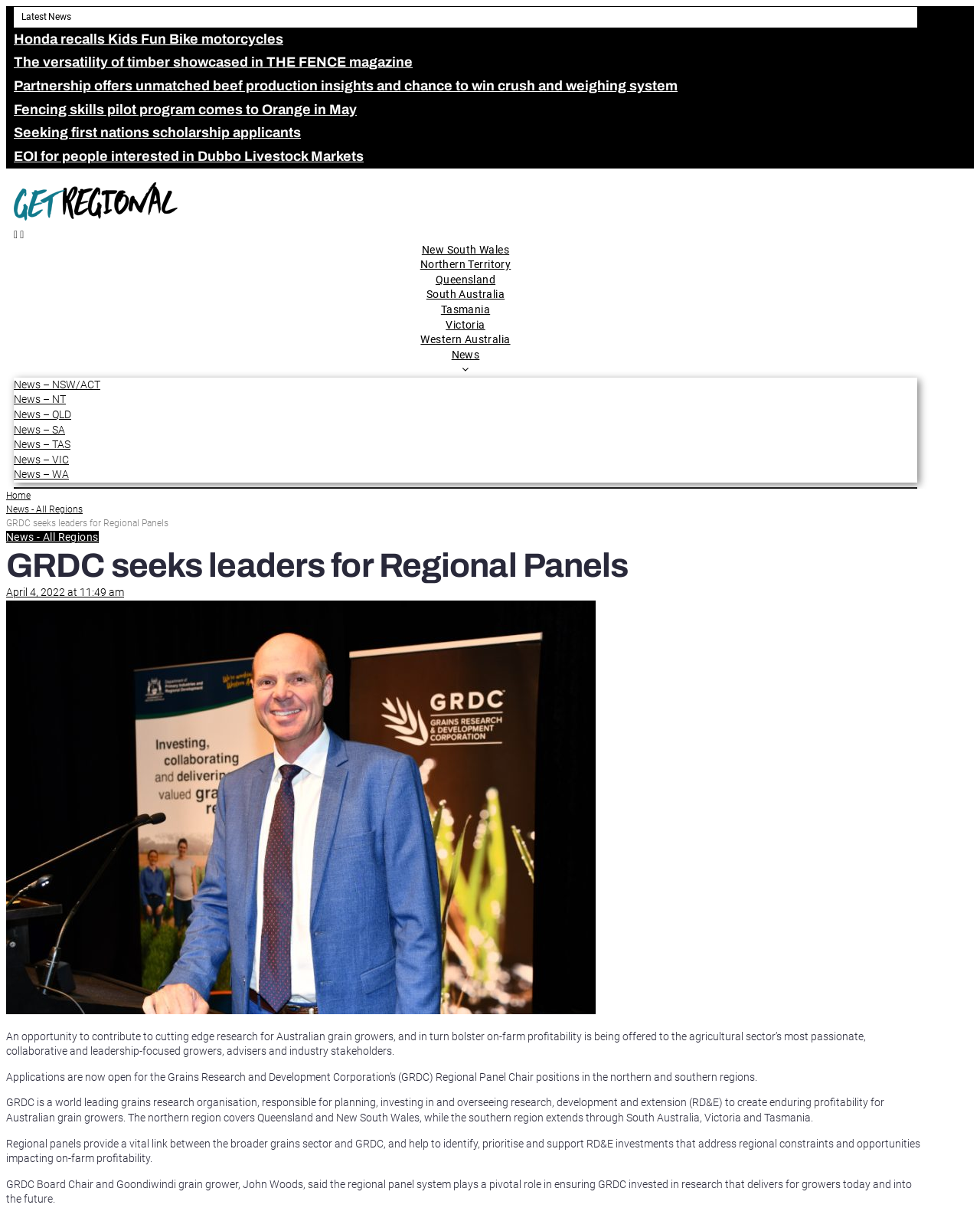Please find the bounding box coordinates of the section that needs to be clicked to achieve this instruction: "Apply for Regional Panel Chair positions".

[0.006, 0.429, 0.172, 0.438]